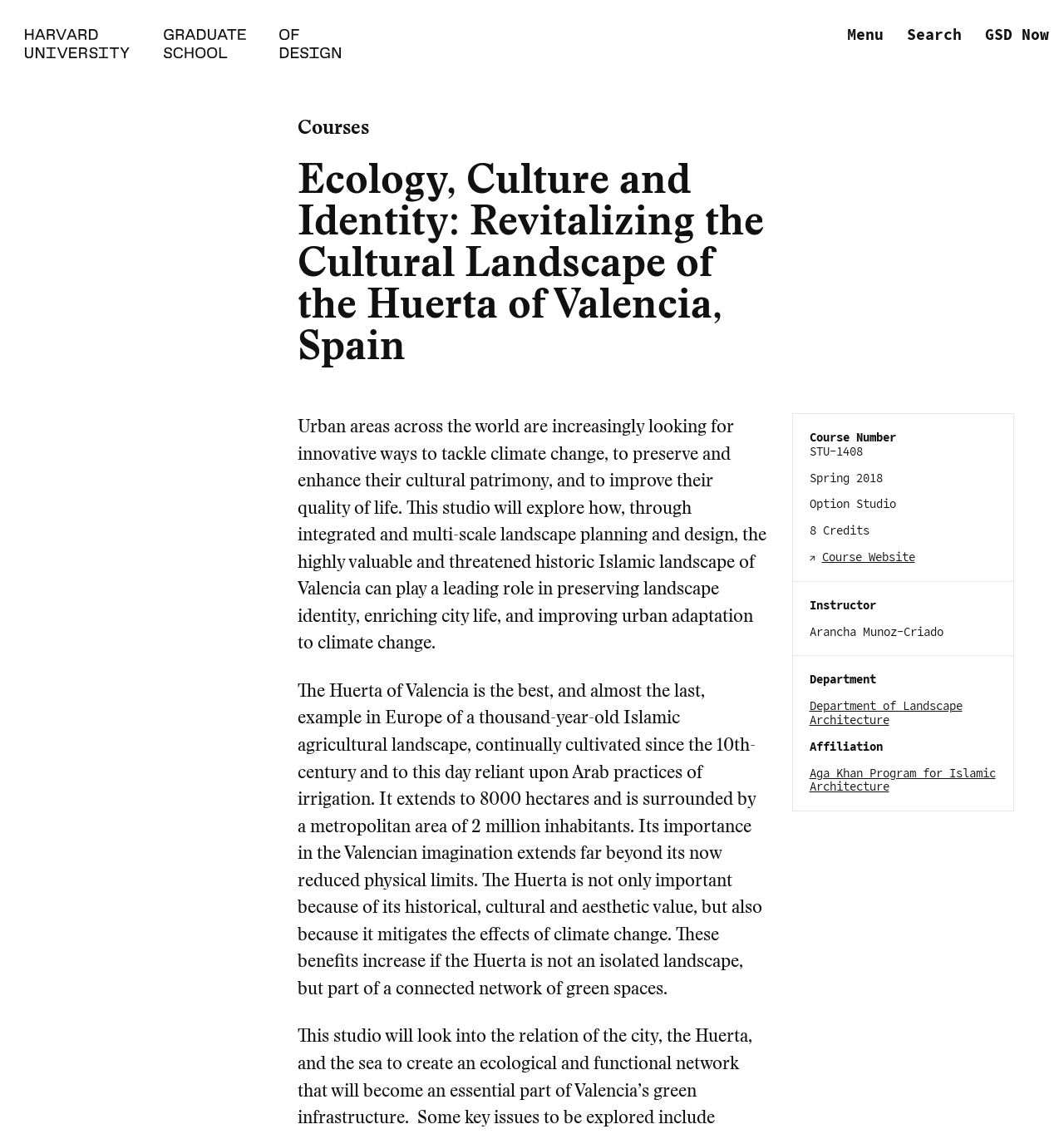Provide a brief response to the question using a single word or phrase: 
What is the course number?

STU-1408